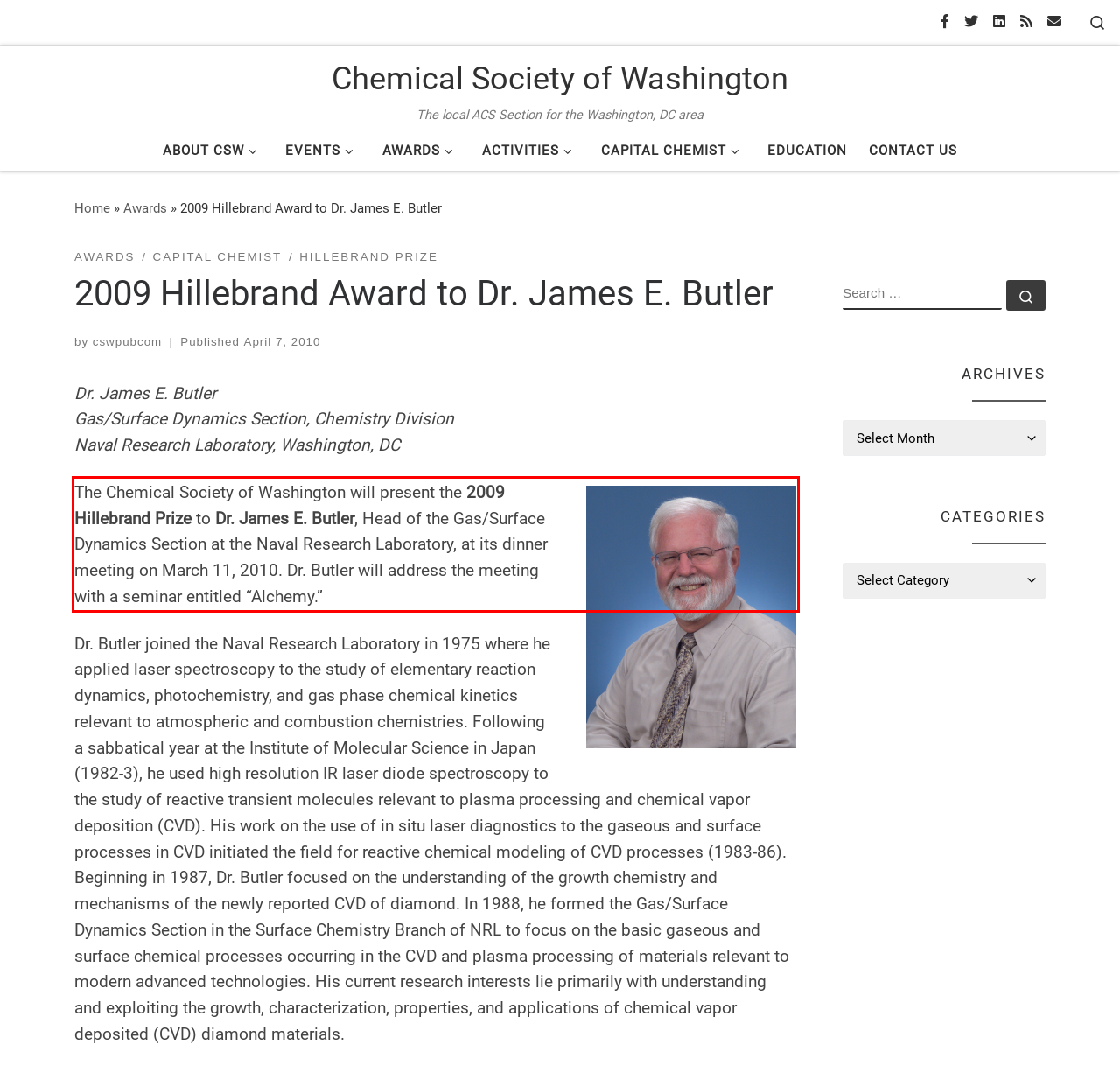Identify the text within the red bounding box on the webpage screenshot and generate the extracted text content.

The Chemical Society of Washington will present the 2009 Hillebrand Prize to Dr. James E. Butler, Head of the Gas/Surface Dynamics Section at the Naval Research Laboratory, at its dinner meeting on March 11, 2010. Dr. Butler will address the meeting with a seminar entitled “Alchemy.”